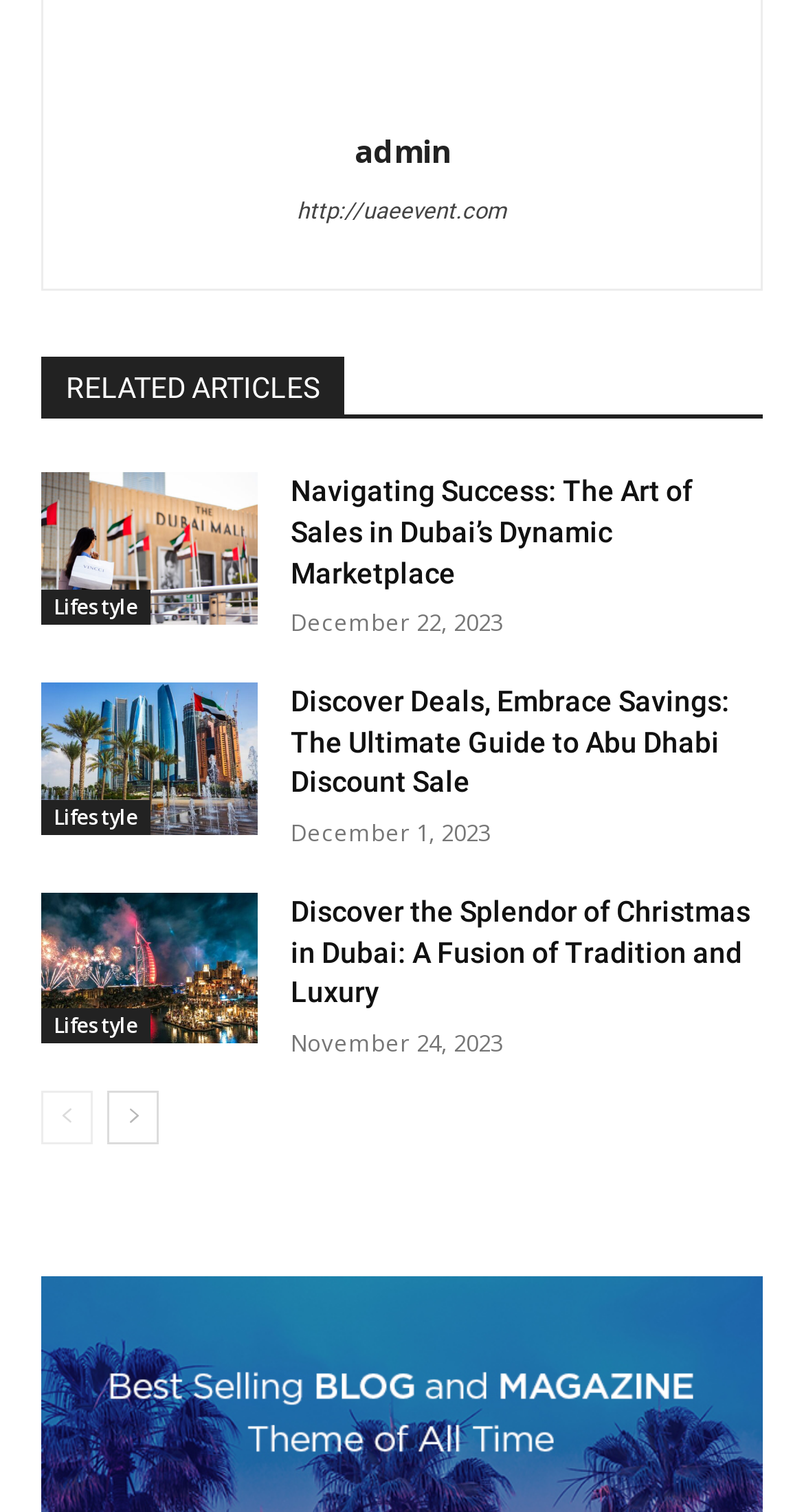From the details in the image, provide a thorough response to the question: What is the date of the third article?

The date of the third article can be found by looking at the time element with the text 'November 24, 2023' below the heading element with the text 'Discover the Splendor of Christmas in Dubai: A Fusion of Tradition and Luxury'.